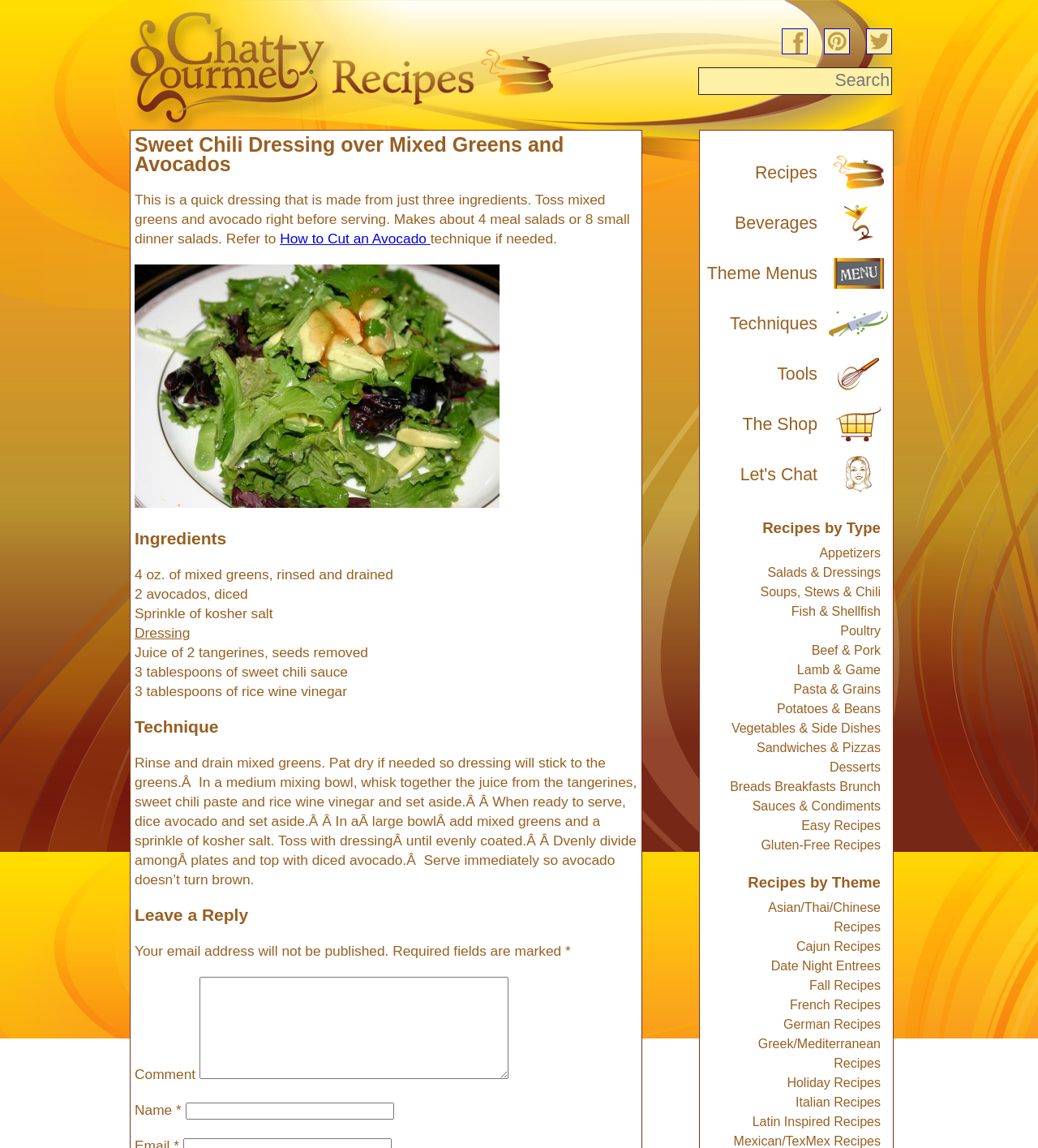Kindly determine the bounding box coordinates of the area that needs to be clicked to fulfill this instruction: "Visit Chatty Gourmet homepage".

[0.125, 0.105, 0.324, 0.115]